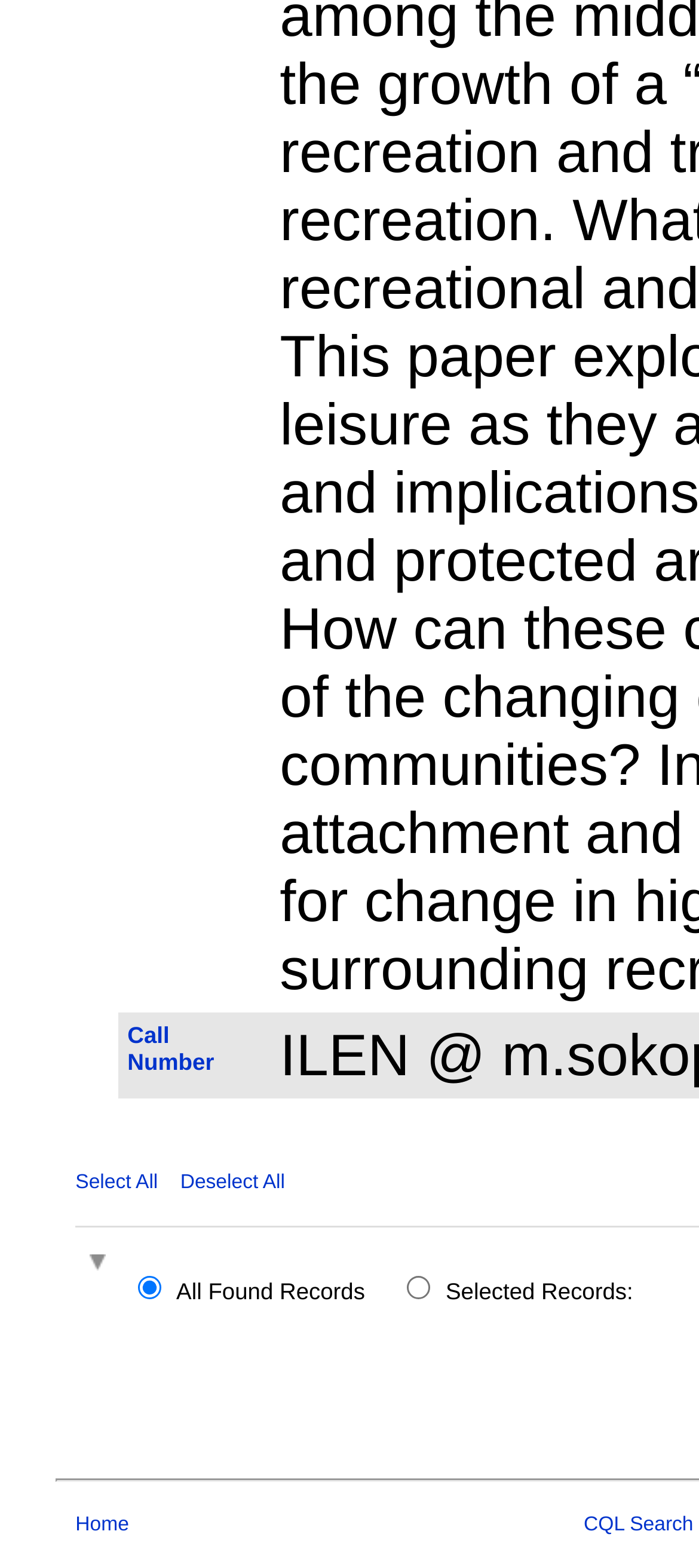Show the bounding box coordinates for the HTML element as described: "Home".

[0.108, 0.965, 0.184, 0.979]